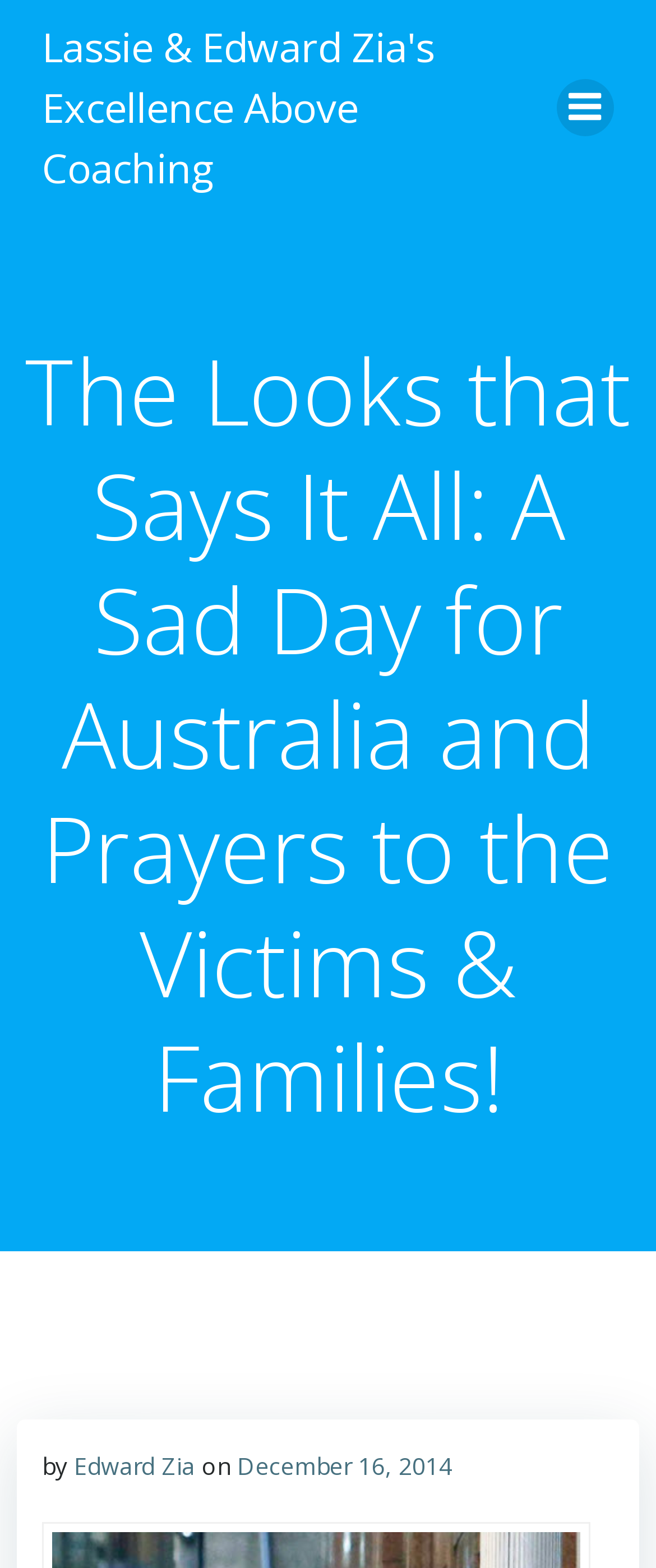Please respond to the question with a concise word or phrase:
What is the purpose of the image?

Menu